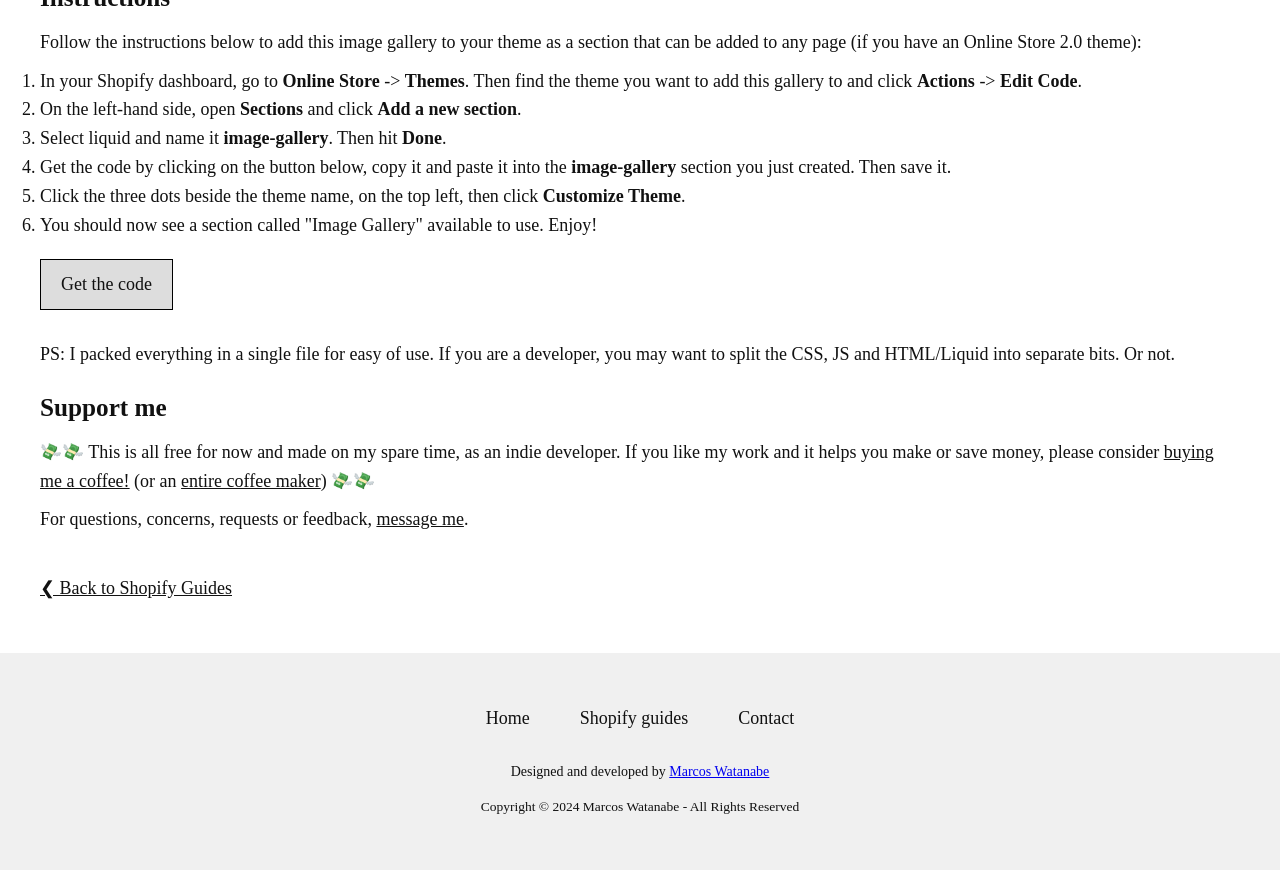Identify the bounding box coordinates of the region that needs to be clicked to carry out this instruction: "Click 'Home' to navigate to the homepage". Provide these coordinates as four float numbers ranging from 0 to 1, i.e., [left, top, right, bottom].

[0.379, 0.814, 0.414, 0.837]